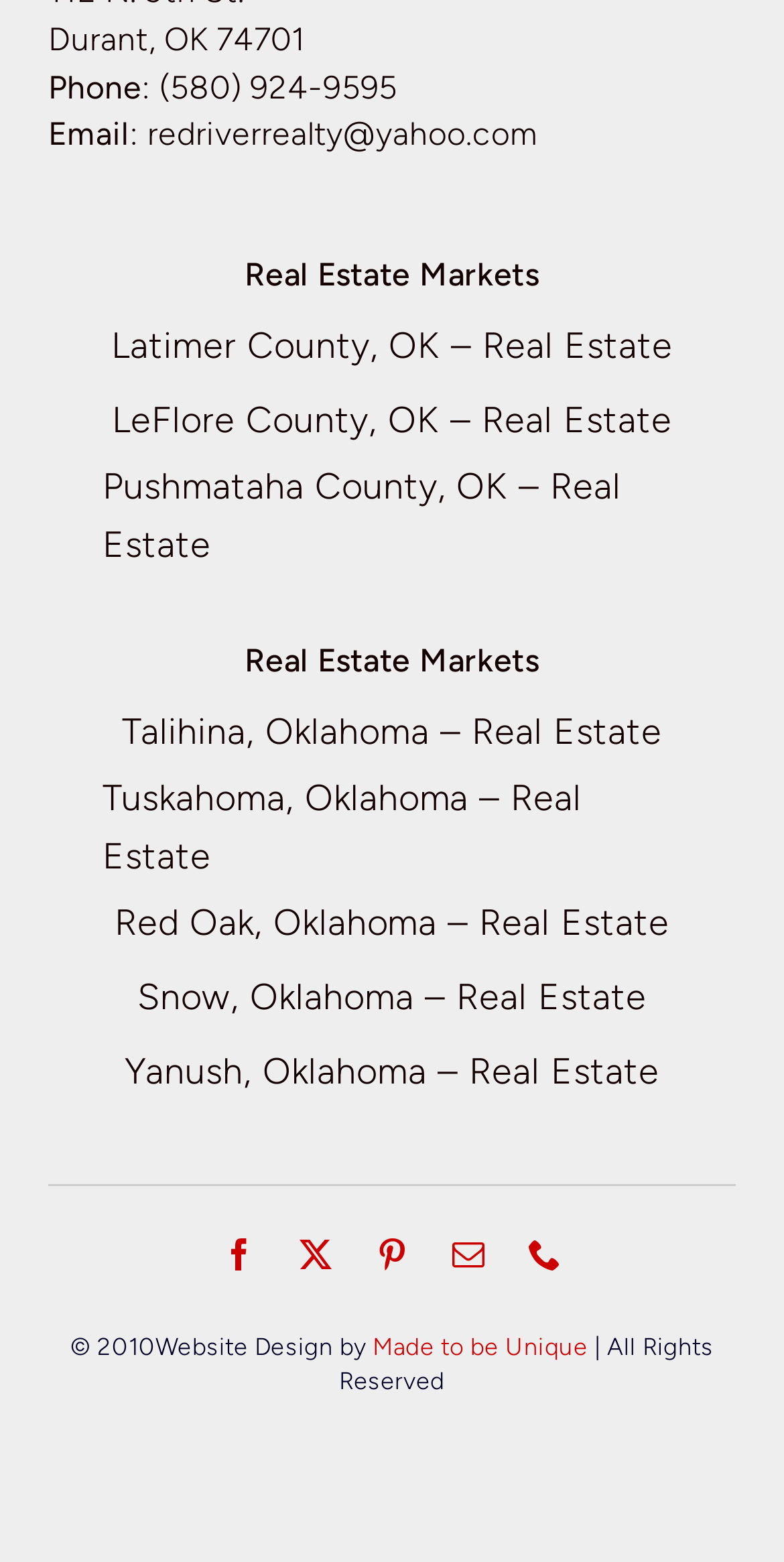Please determine the bounding box of the UI element that matches this description: aria-label="phone". The coordinates should be given as (top-left x, top-left y, bottom-right x, bottom-right y), with all values between 0 and 1.

[0.659, 0.785, 0.731, 0.821]